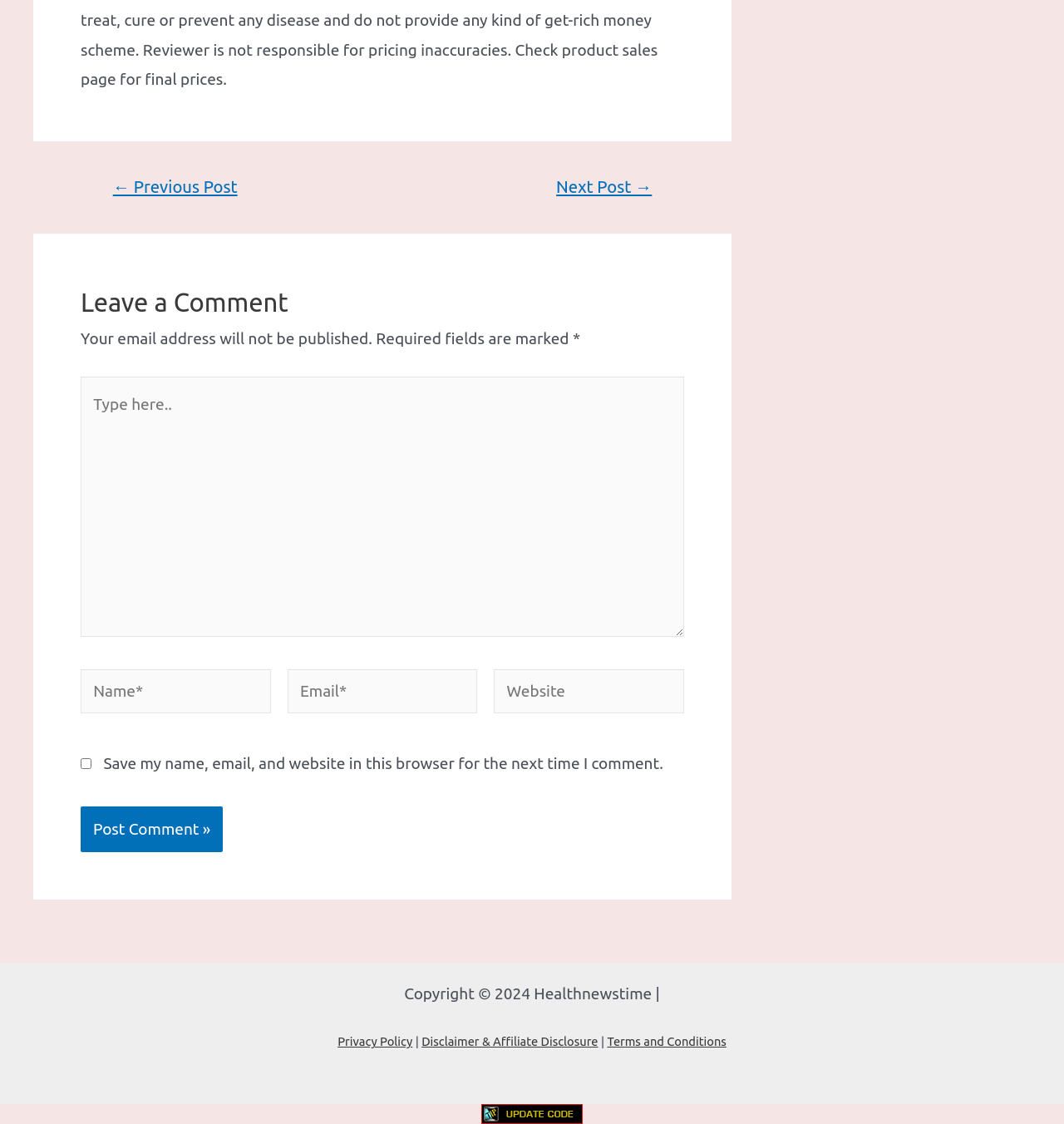Given the webpage screenshot, identify the bounding box of the UI element that matches this description: "Privacy Policy".

[0.317, 0.92, 0.388, 0.933]